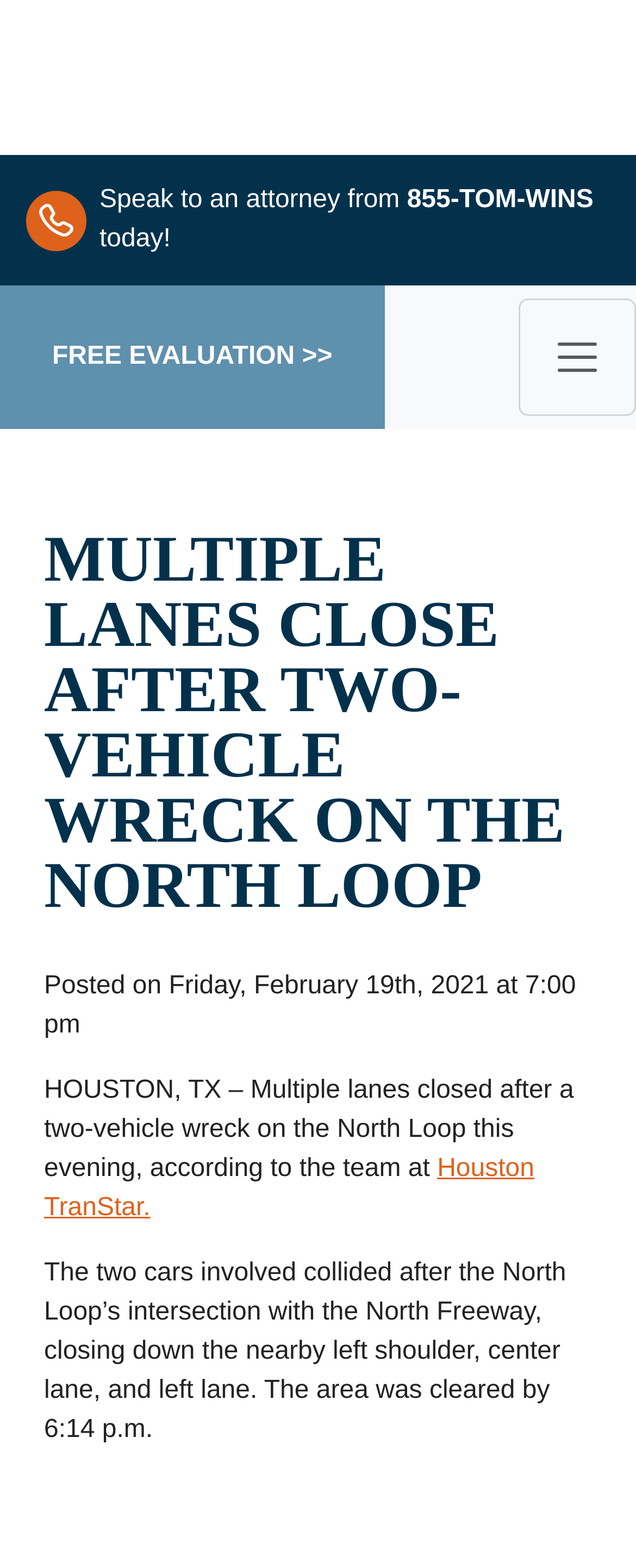Respond to the following question with a brief word or phrase:
What is the phone number to speak to an attorney?

855-TOM-WINS